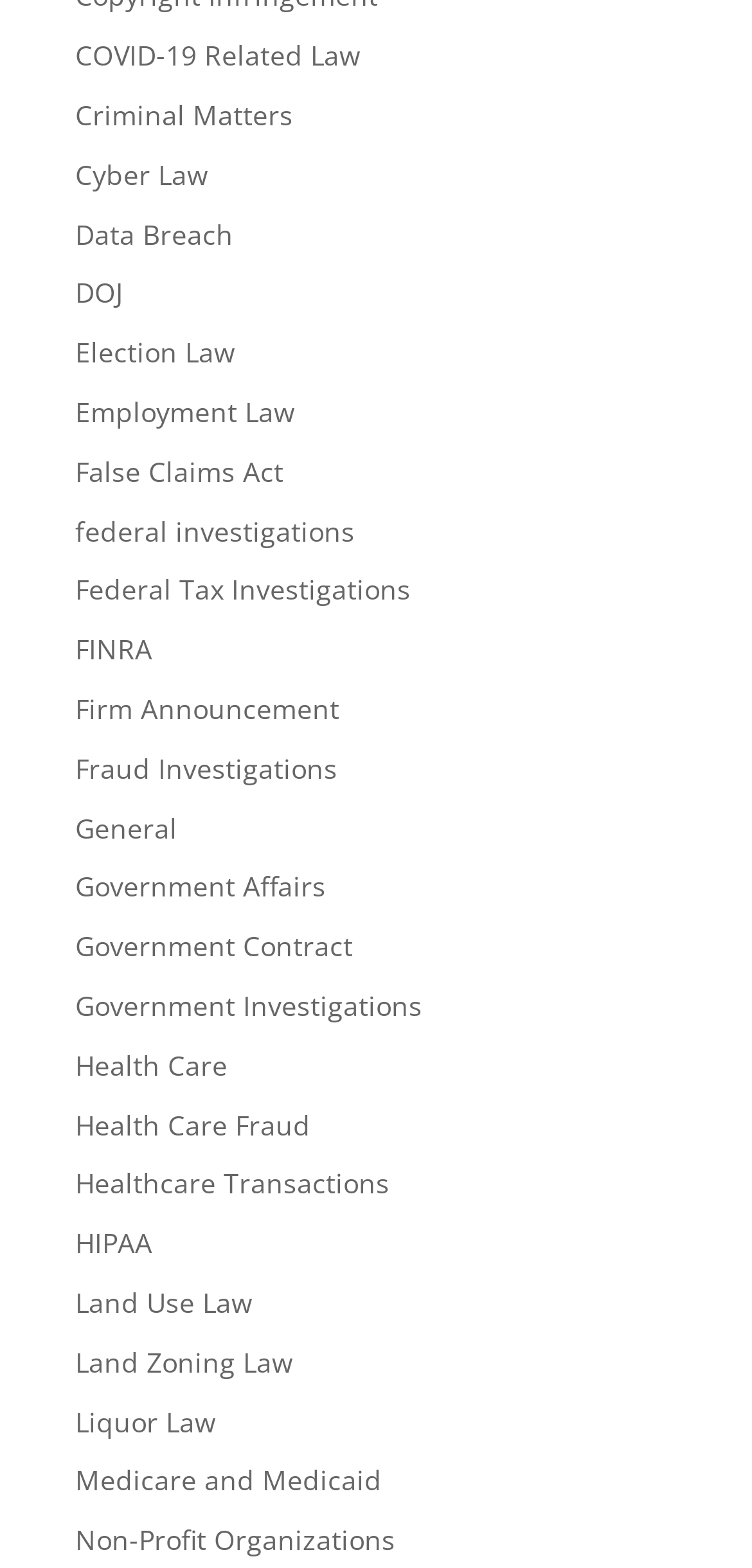Is there a link related to healthcare?
Based on the image, give a concise answer in the form of a single word or short phrase.

Yes